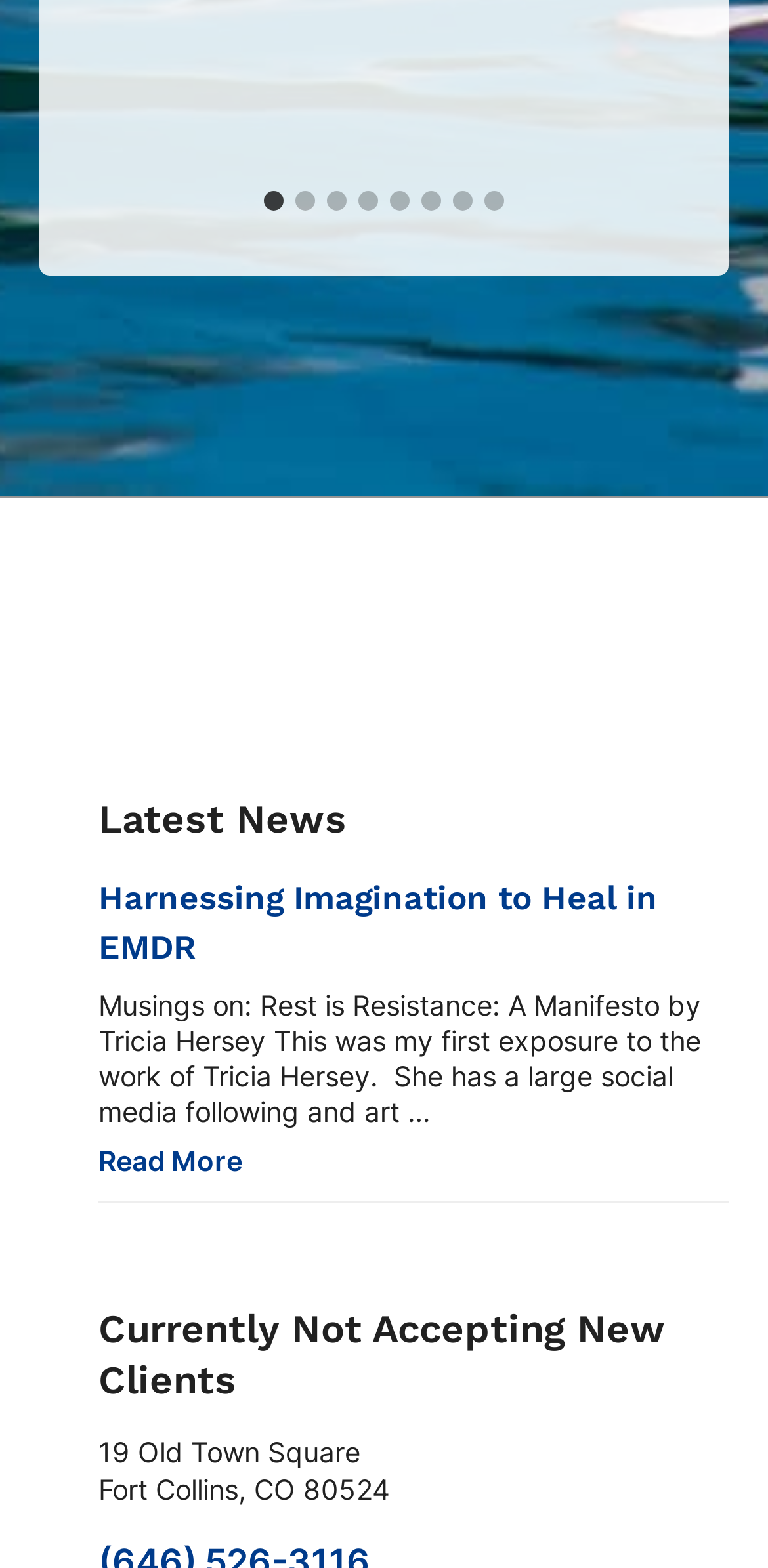Extract the bounding box coordinates for the UI element described by the text: "aria-label="Go to slide 6"". The coordinates should be in the form of [left, top, right, bottom] with values between 0 and 1.

[0.549, 0.121, 0.574, 0.134]